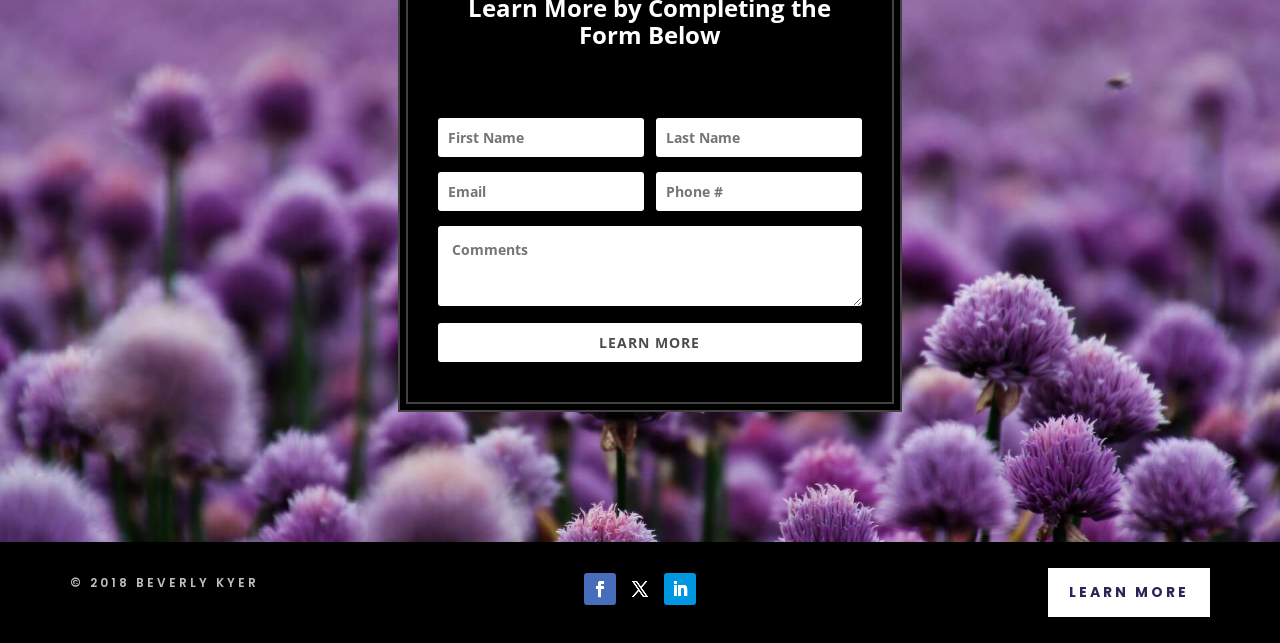Please identify the bounding box coordinates of the element's region that should be clicked to execute the following instruction: "enter first name". The bounding box coordinates must be four float numbers between 0 and 1, i.e., [left, top, right, bottom].

[0.342, 0.183, 0.503, 0.244]